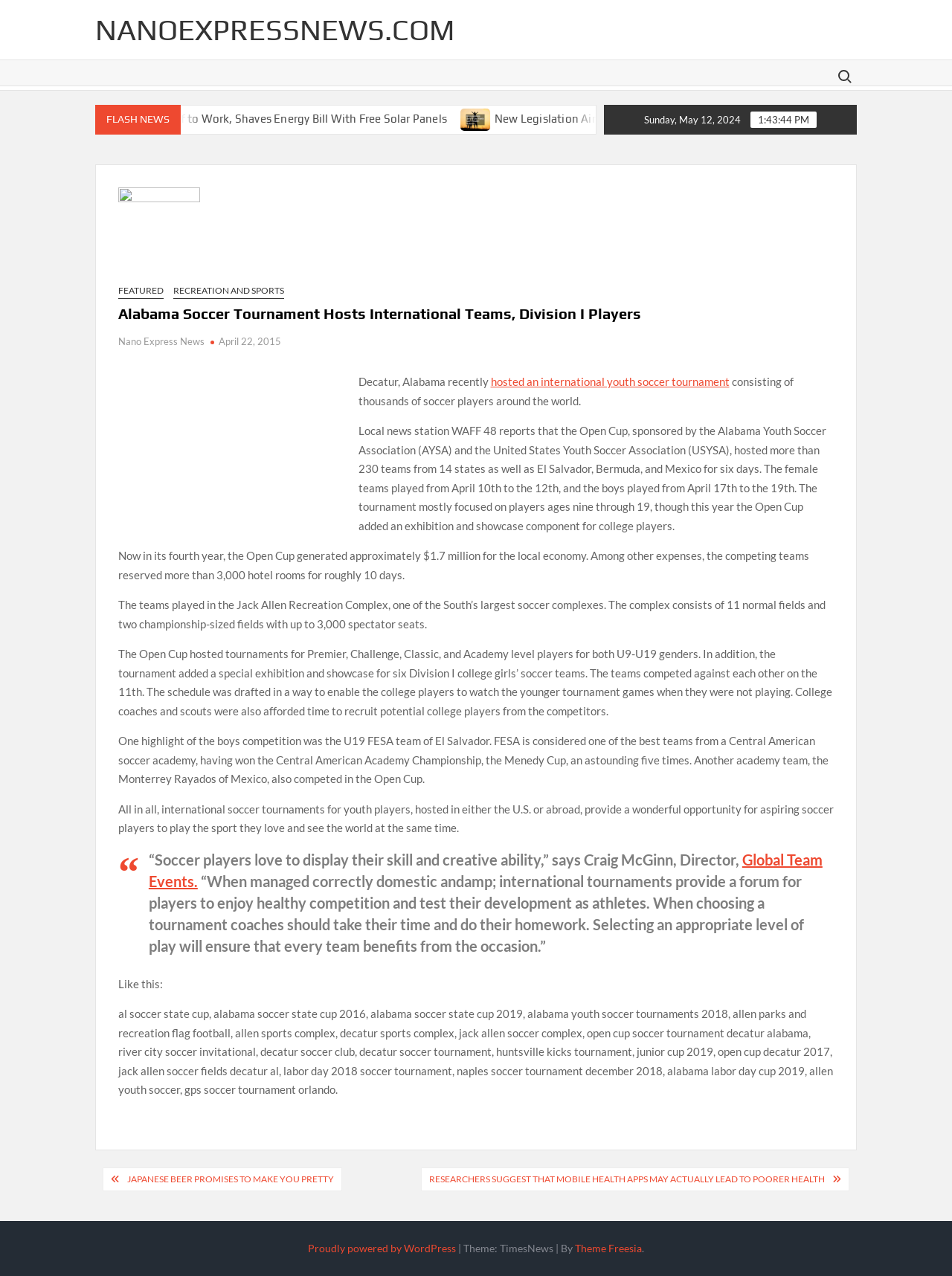Please determine the bounding box coordinates of the section I need to click to accomplish this instruction: "Search for something".

[0.873, 0.05, 0.9, 0.07]